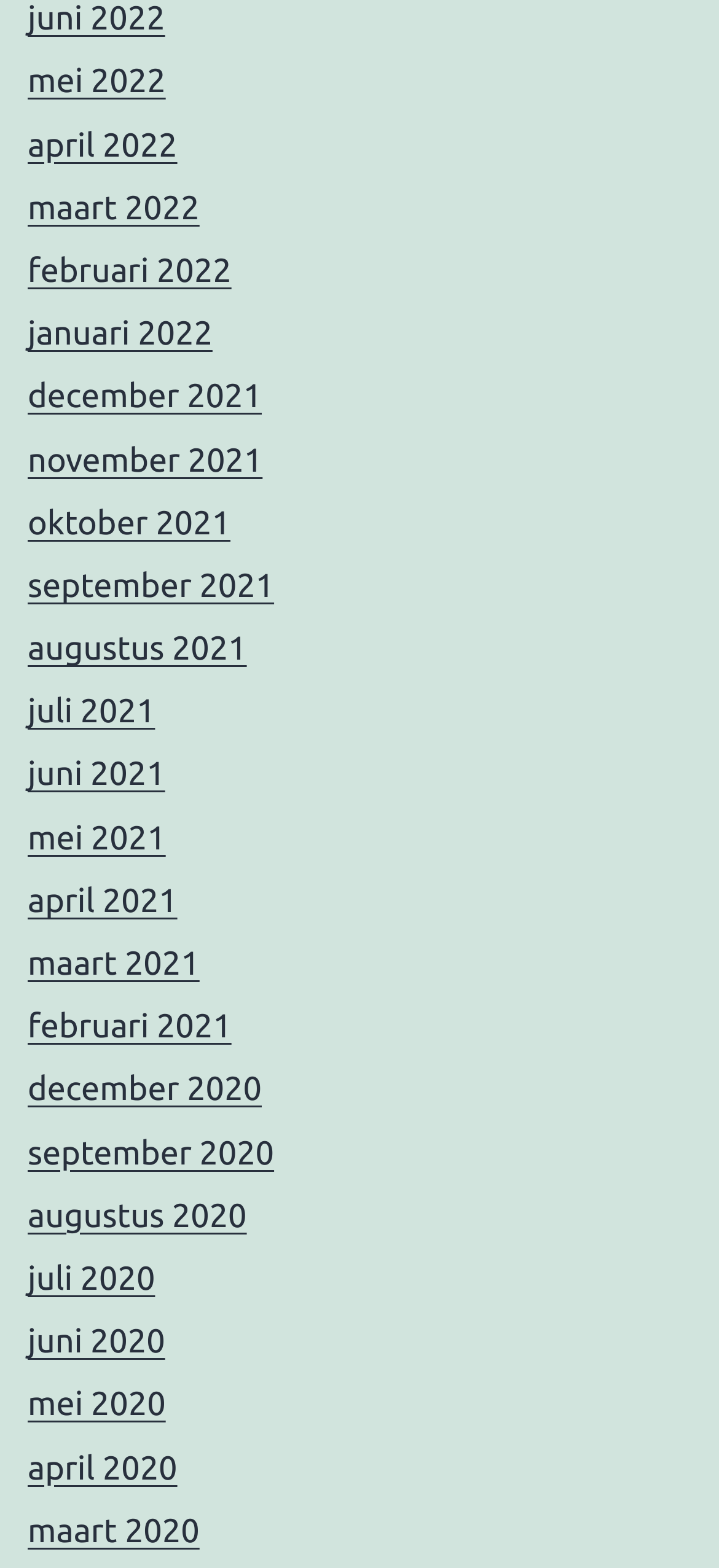Identify the bounding box coordinates of the area you need to click to perform the following instruction: "visit february 2022".

[0.038, 0.161, 0.322, 0.184]